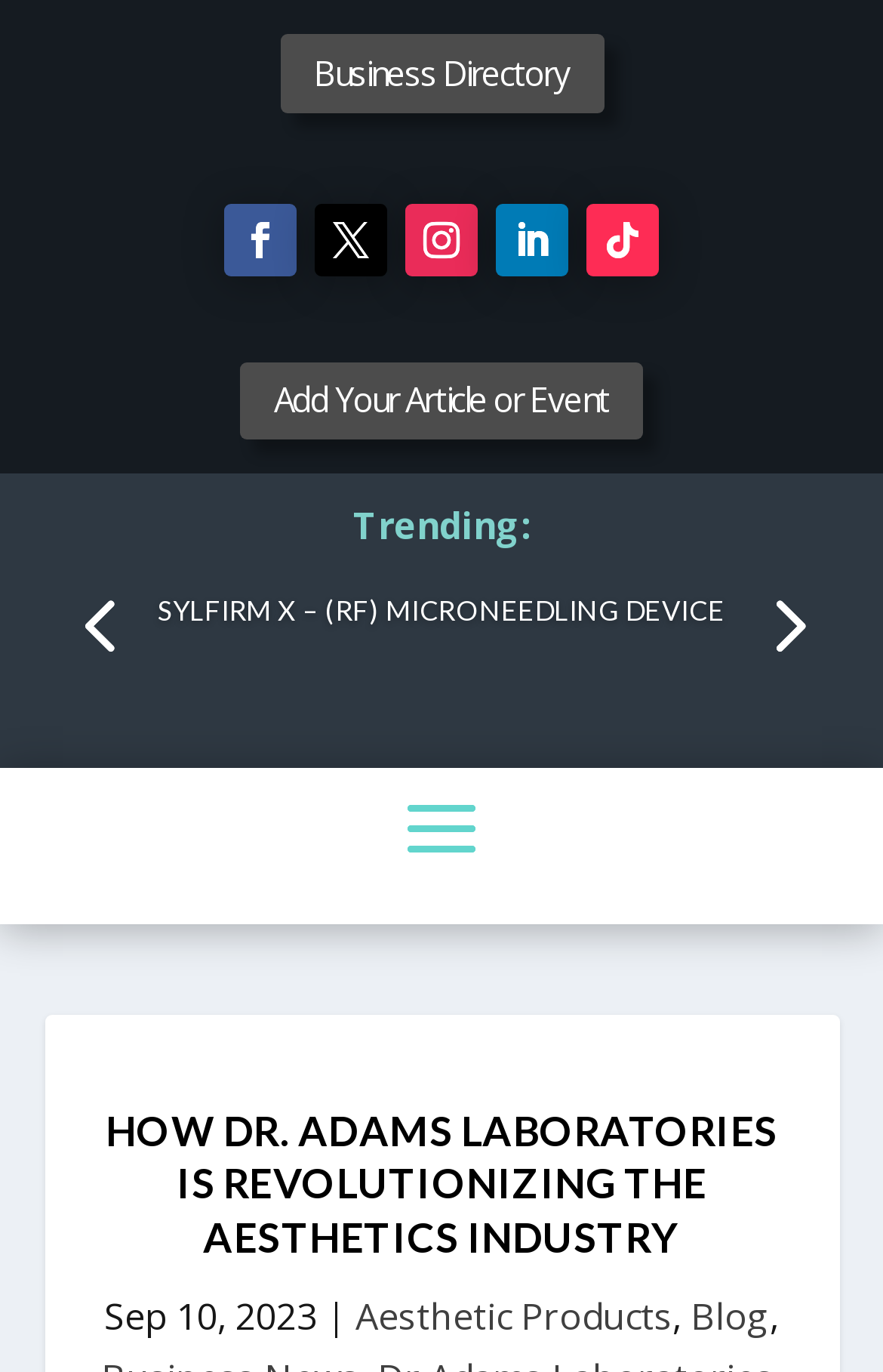Please find the bounding box for the UI element described by: "Aesthetic Products".

[0.403, 0.941, 0.762, 0.978]